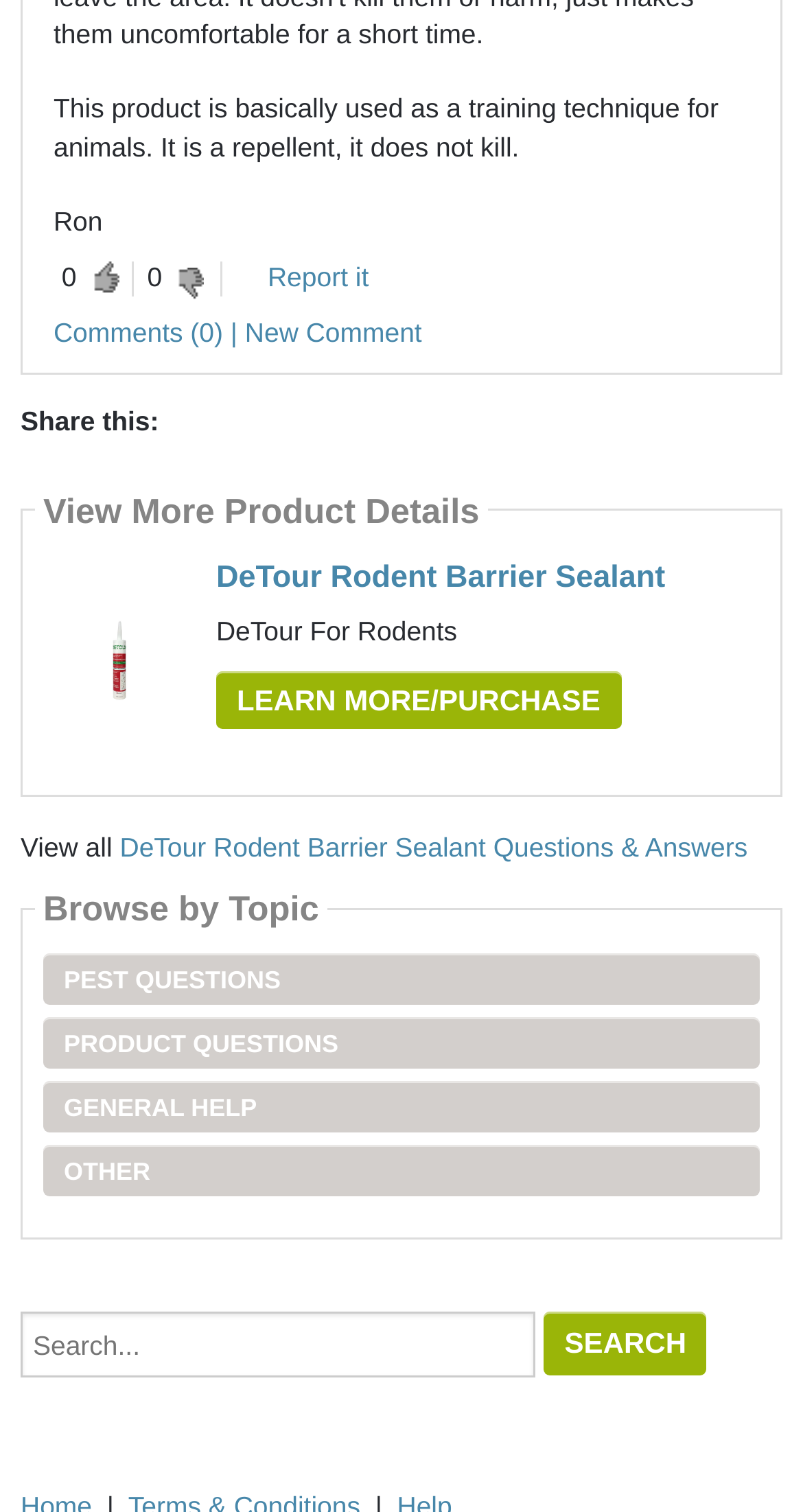What is the name of the product?
Your answer should be a single word or phrase derived from the screenshot.

DeTour For Rodents